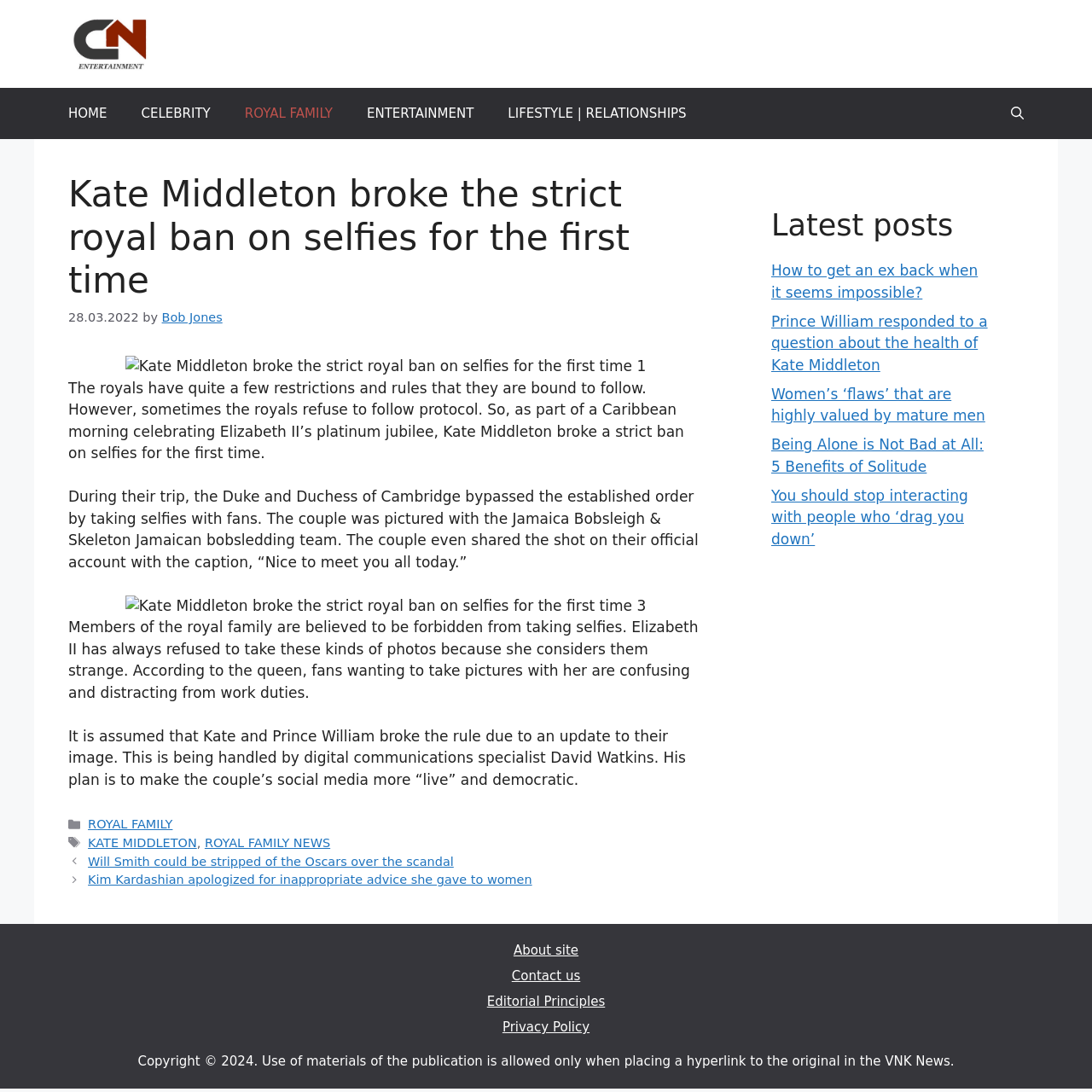Please indicate the bounding box coordinates of the element's region to be clicked to achieve the instruction: "View the latest posts". Provide the coordinates as four float numbers between 0 and 1, i.e., [left, top, right, bottom].

[0.706, 0.19, 0.906, 0.223]